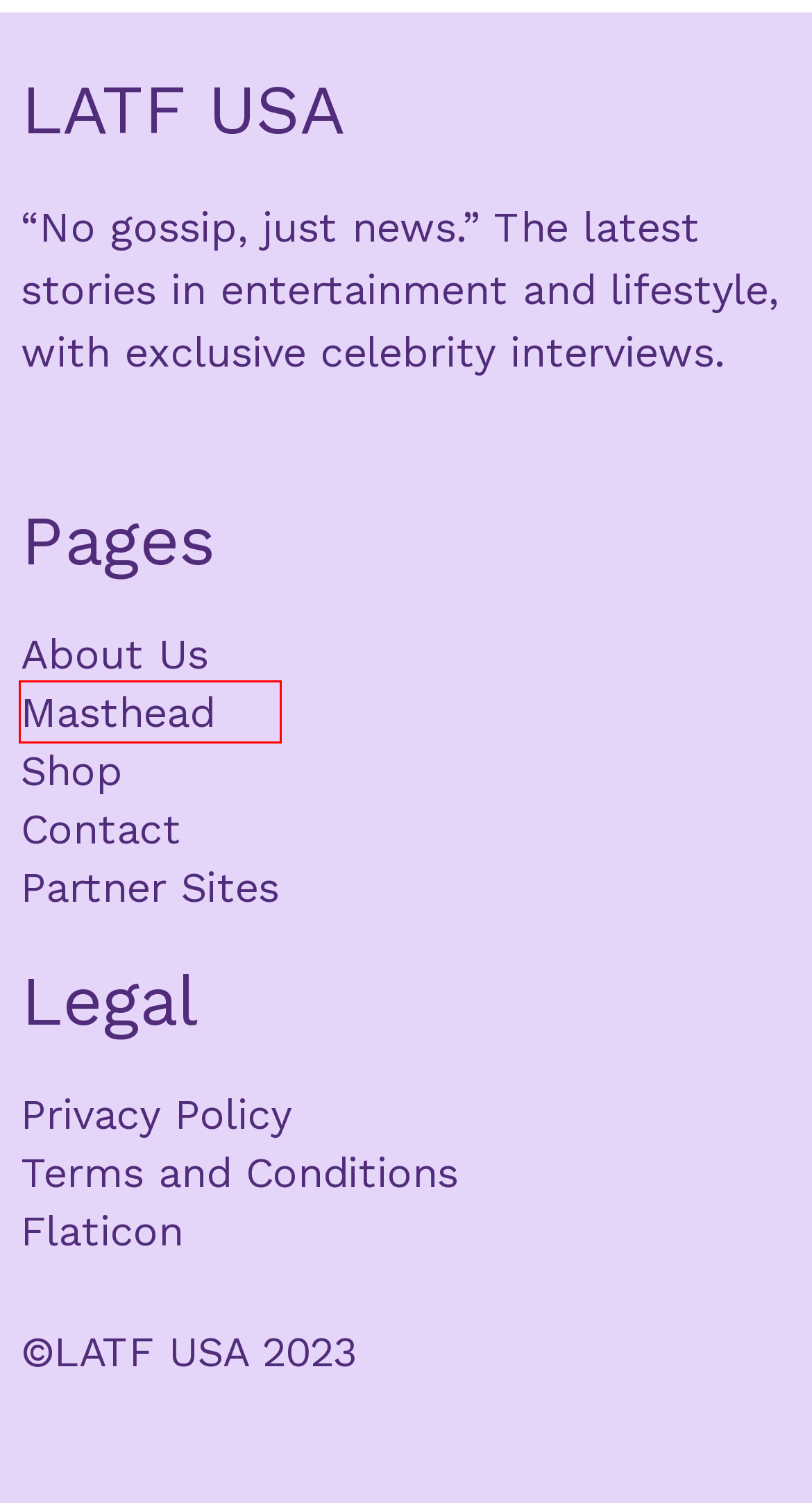Look at the screenshot of a webpage that includes a red bounding box around a UI element. Select the most appropriate webpage description that matches the page seen after clicking the highlighted element. Here are the candidates:
A. Contact Us | LATF USA NEWS
B. About Us | LATF USA NEWS
C. 51st Daytime Emmy Awards Winners | LATF USA NEWS
D. PRIVACY CENTER: LATF USA Privacy Policy | LATF USA NEWS
E. Shop | LATF USA NEWS
F. Masthead | LATF USA NEWS
G. Indian Film Festival of Los Angeles Announces 2024 Lineup | LATF USA NEWS
H. Terms and Conditions | LATF USA NEWS

F